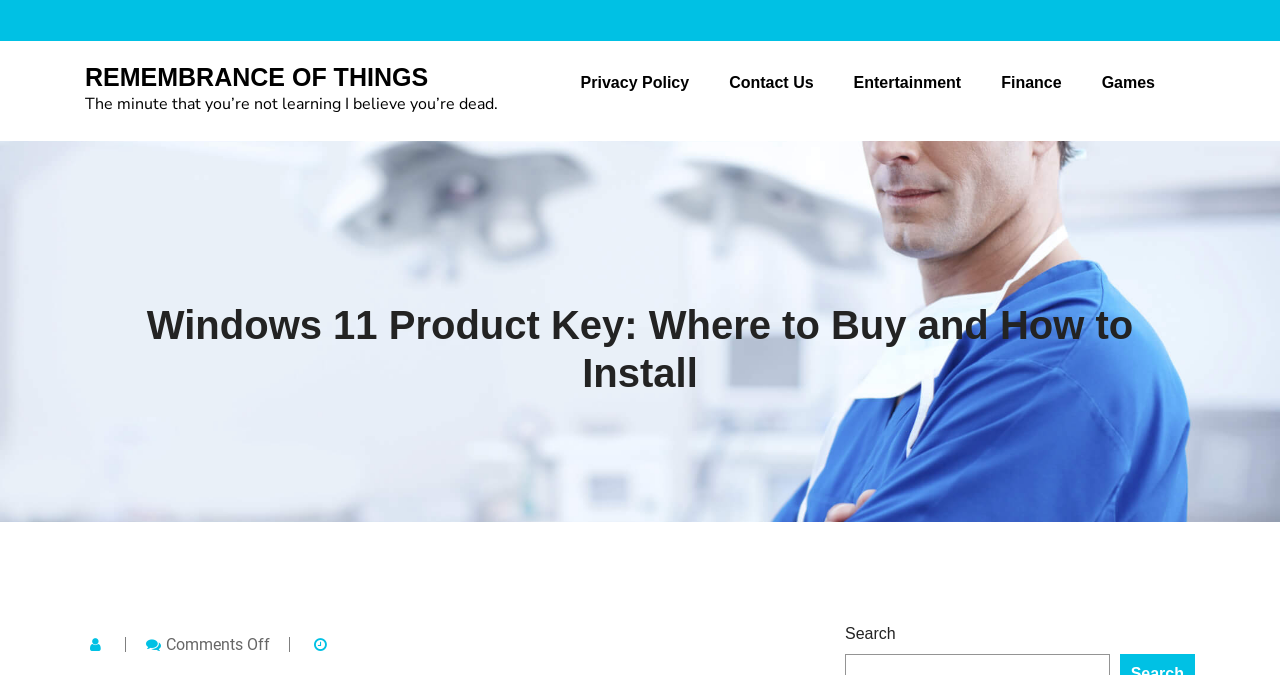Provide a one-word or short-phrase response to the question:
What is the topic of the main article?

Windows 11 Product Key